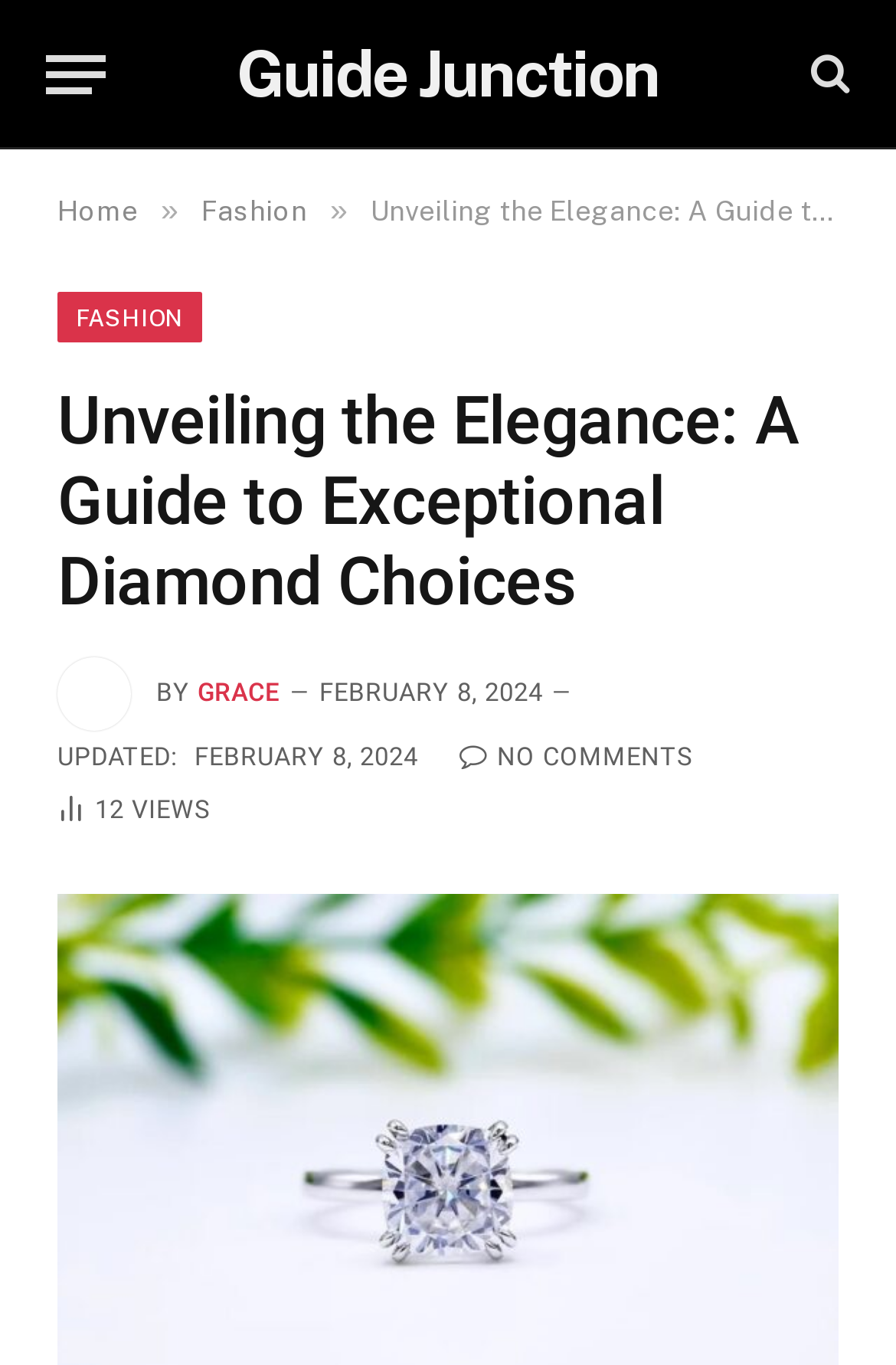What is the date of the article update?
Analyze the screenshot and provide a detailed answer to the question.

The update date can be found below the author's name, which is 'FEBRUARY 8, 2024'.